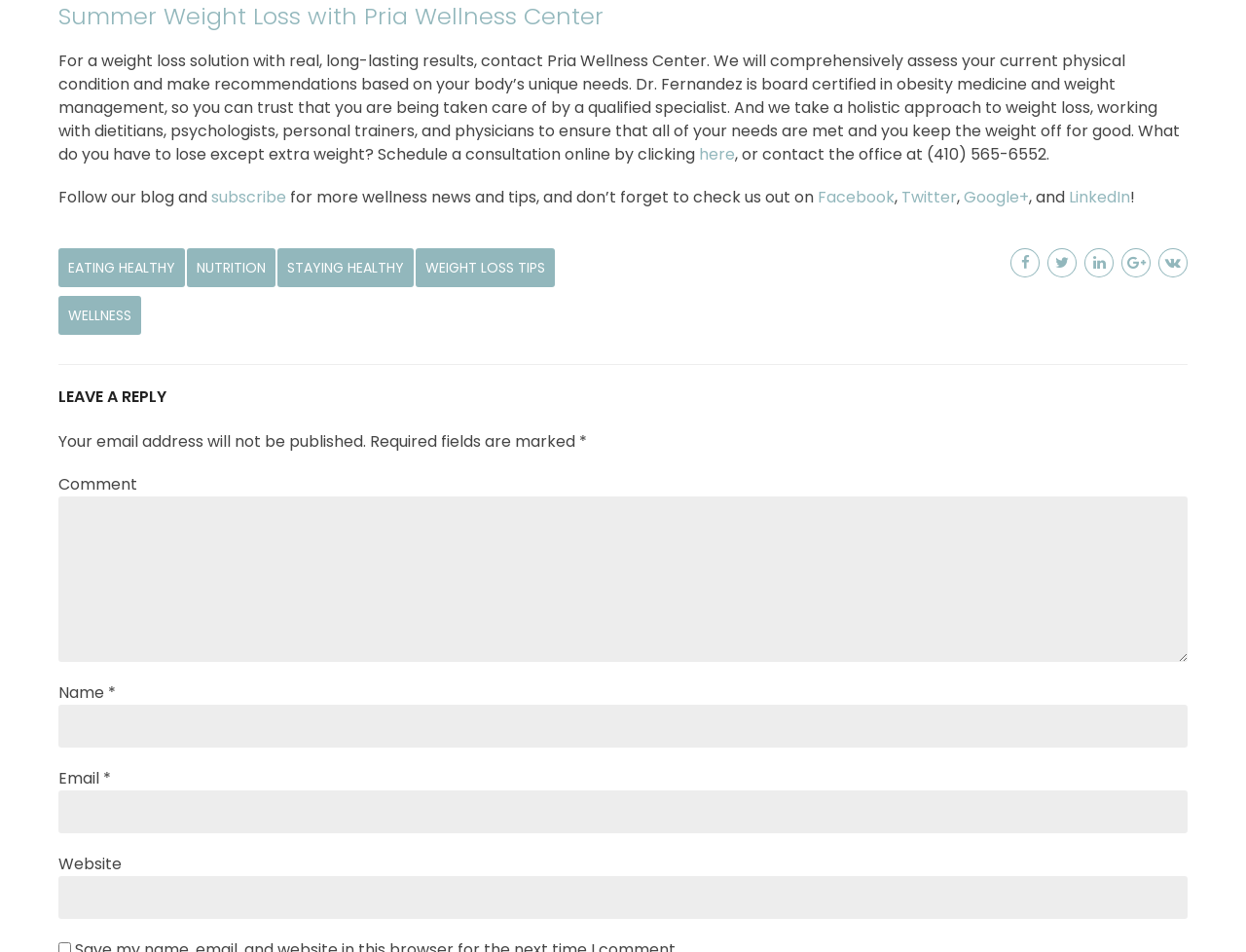Bounding box coordinates should be provided in the format (top-left x, top-left y, bottom-right x, bottom-right y) with all values between 0 and 1. Identify the bounding box for this UI element: staying healthy

[0.223, 0.26, 0.332, 0.301]